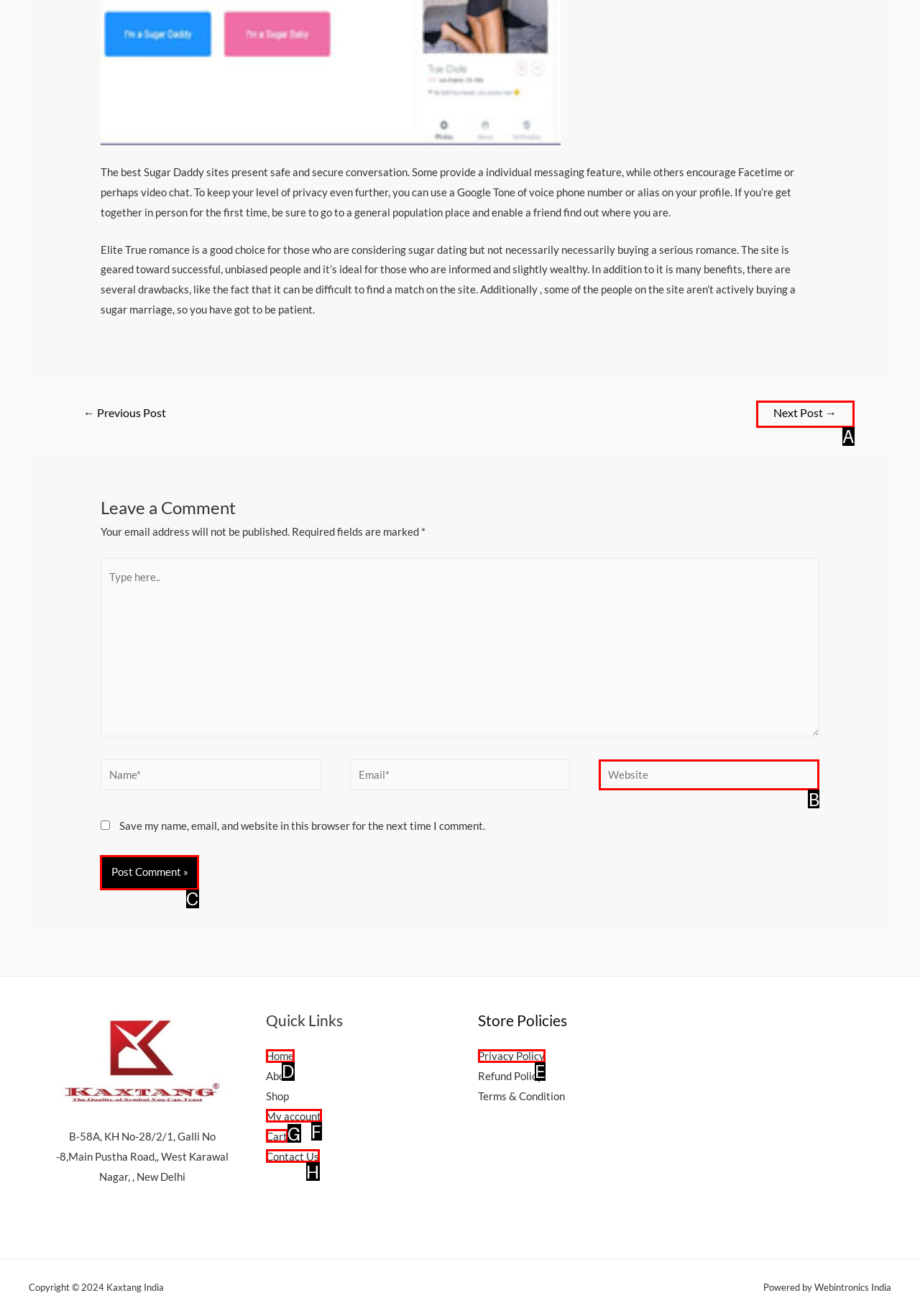Find the HTML element to click in order to complete this task: Click the 'Post Comment »' button
Answer with the letter of the correct option.

C